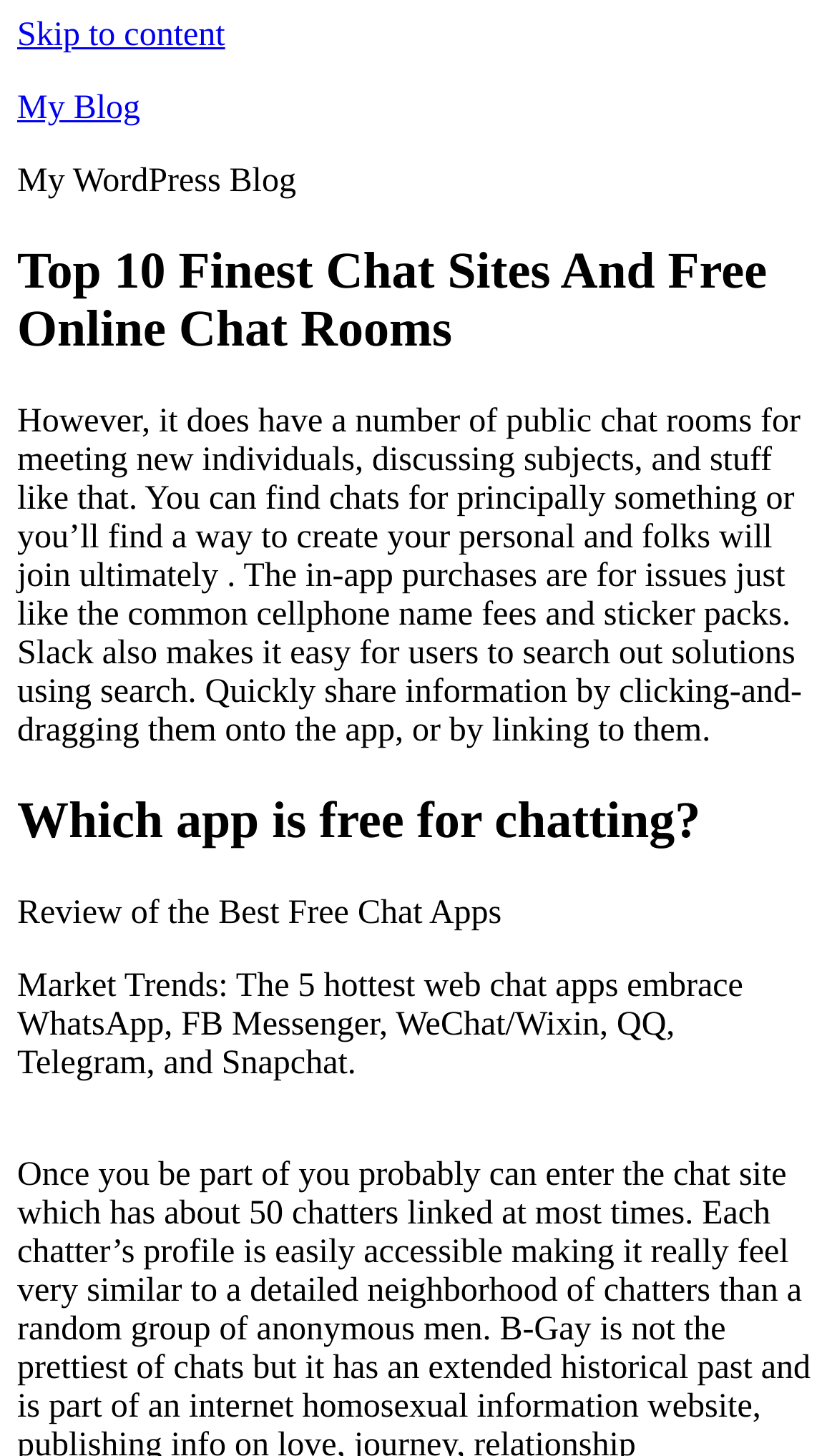Determine the main headline of the webpage and provide its text.

Top 10 Finest Chat Sites And Free Online Chat Rooms